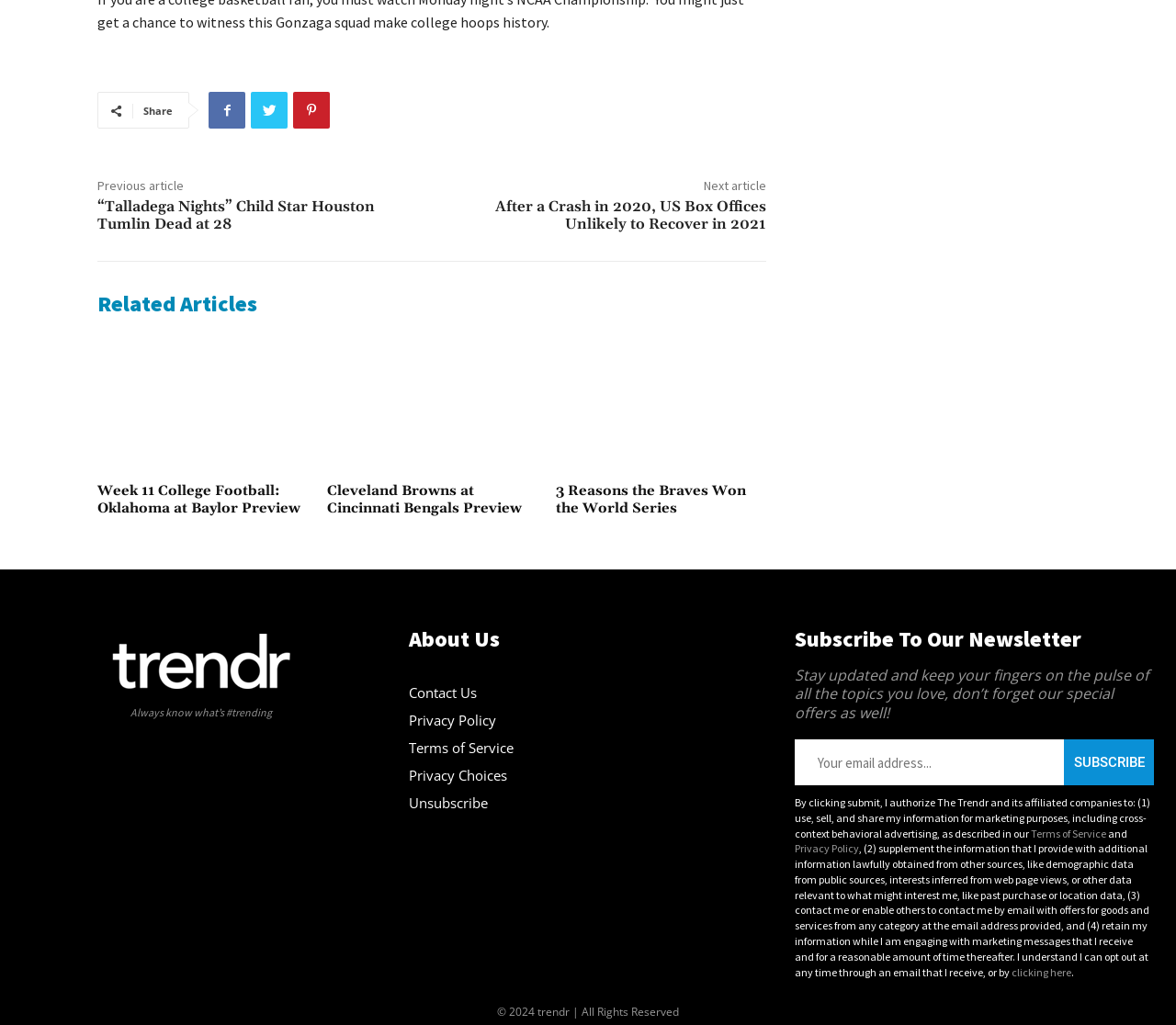Please provide the bounding box coordinates for the element that needs to be clicked to perform the following instruction: "Subscribe to the newsletter". The coordinates should be given as four float numbers between 0 and 1, i.e., [left, top, right, bottom].

[0.905, 0.721, 0.981, 0.766]